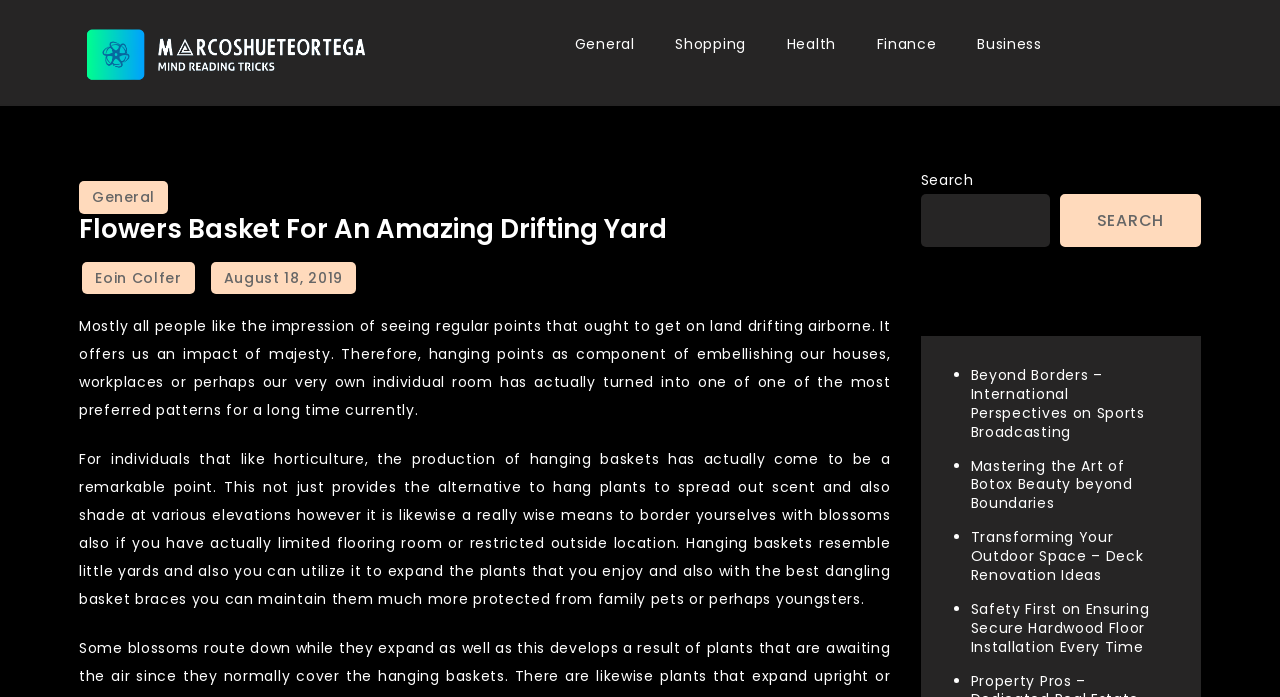Provide the bounding box coordinates, formatted as (top-left x, top-left y, bottom-right x, bottom-right y), with all values being floating point numbers between 0 and 1. Identify the bounding box of the UI element that matches the description: parent_node: Mind Reading Tricks

[0.062, 0.022, 0.296, 0.128]